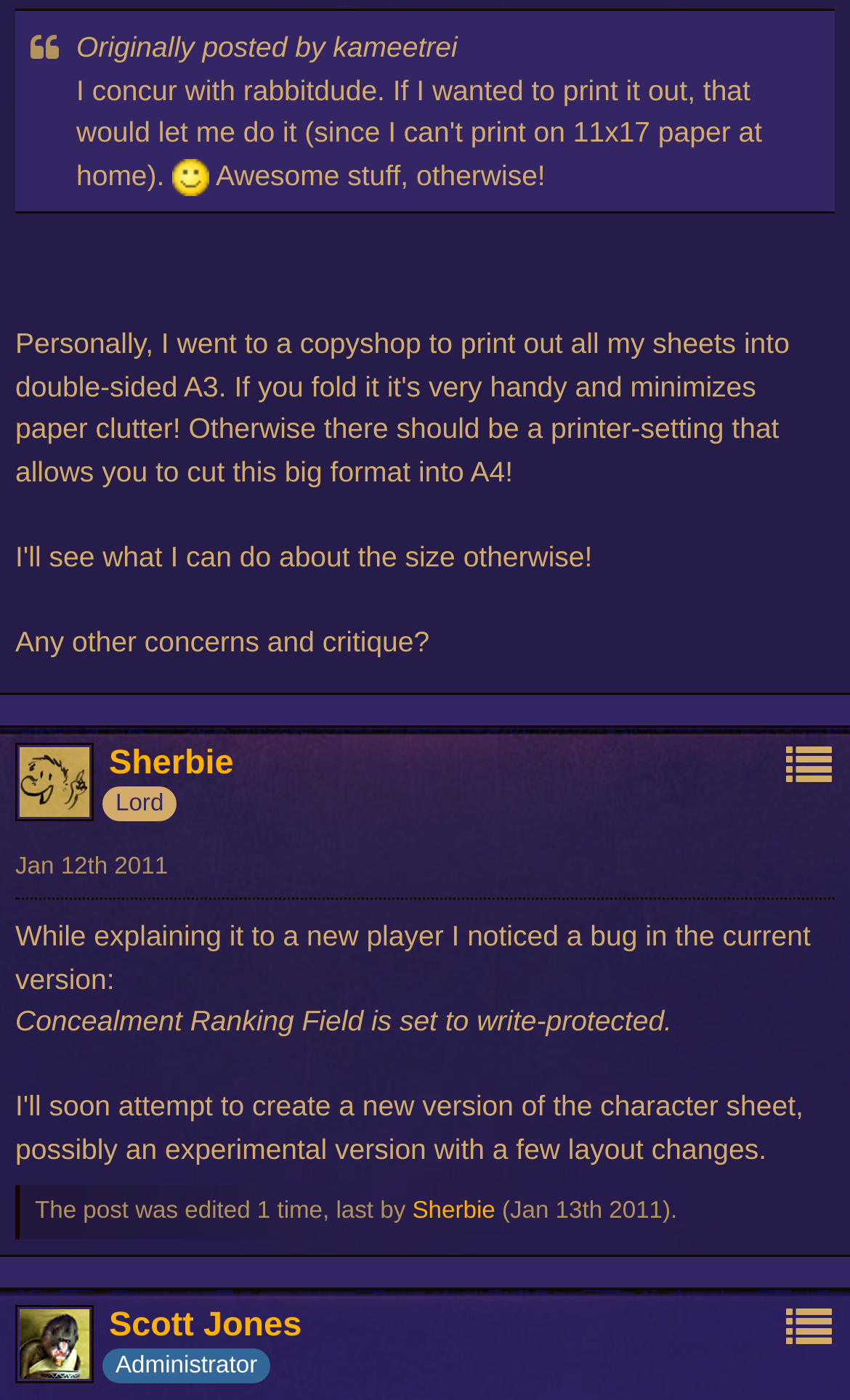Please identify the bounding box coordinates of the area I need to click to accomplish the following instruction: "Share on Facebook".

[0.018, 0.129, 0.1, 0.172]